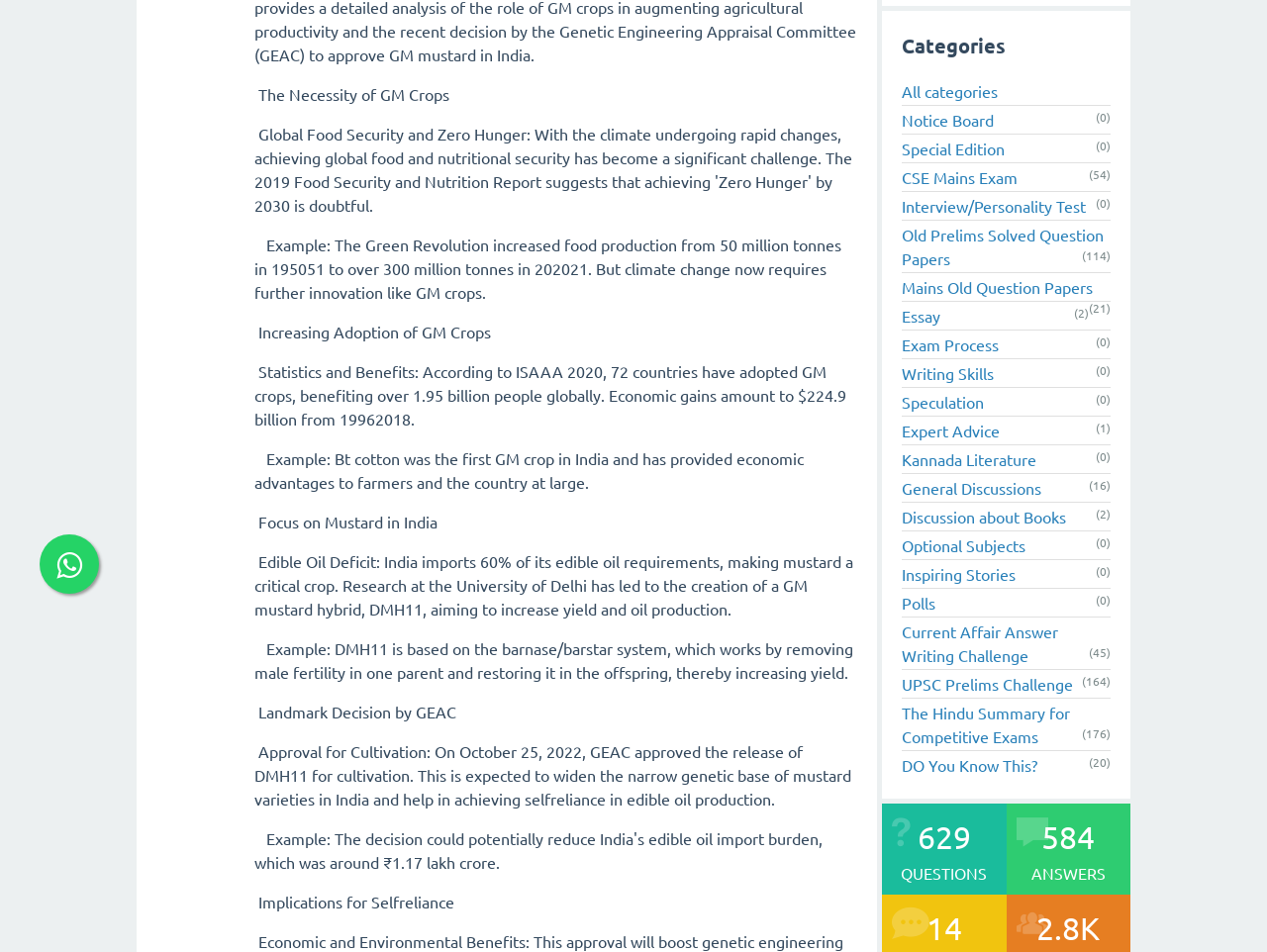Provide the bounding box coordinates of the HTML element this sentence describes: "Optional Subjects". The bounding box coordinates consist of four float numbers between 0 and 1, i.e., [left, top, right, bottom].

[0.712, 0.562, 0.809, 0.583]